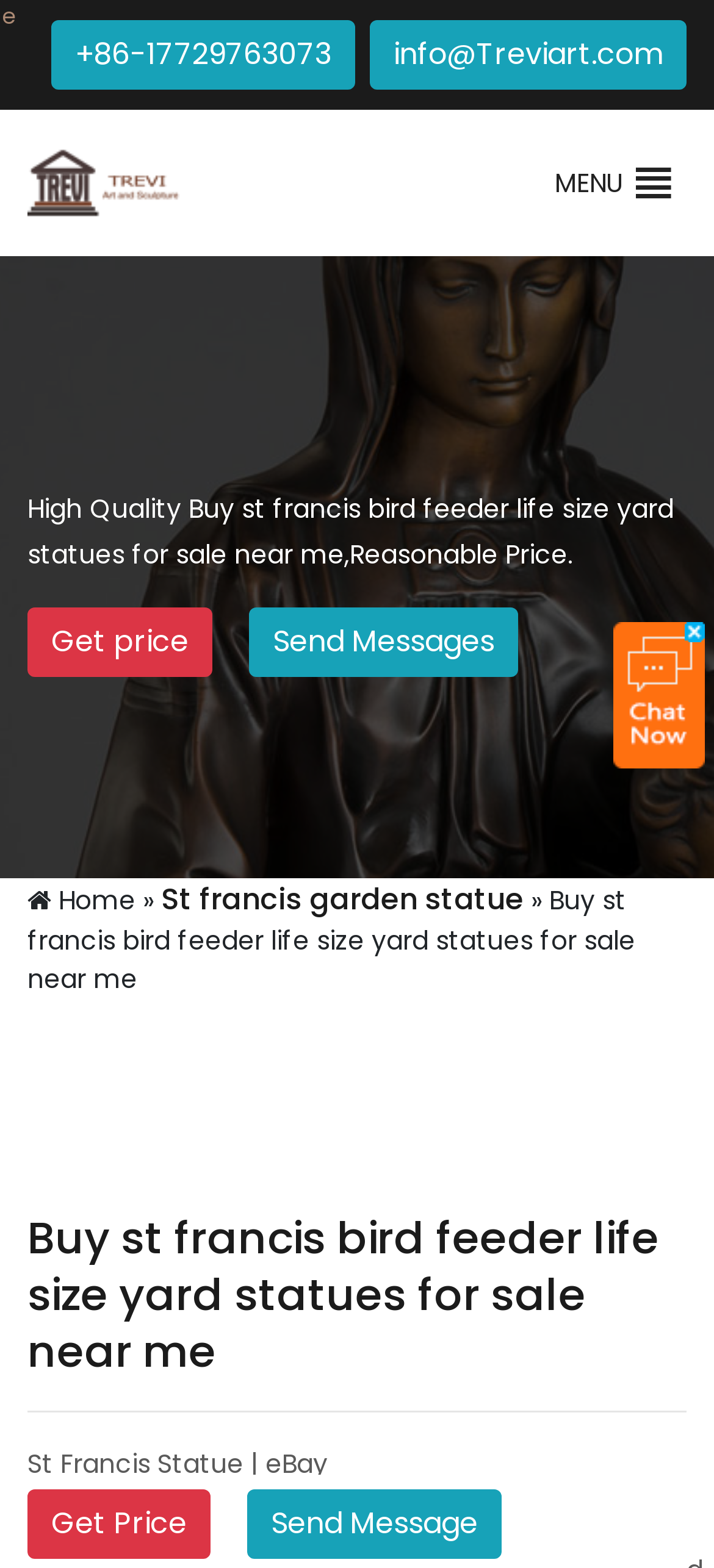Identify the bounding box of the UI component described as: "Get Price".

[0.038, 0.949, 0.295, 0.994]